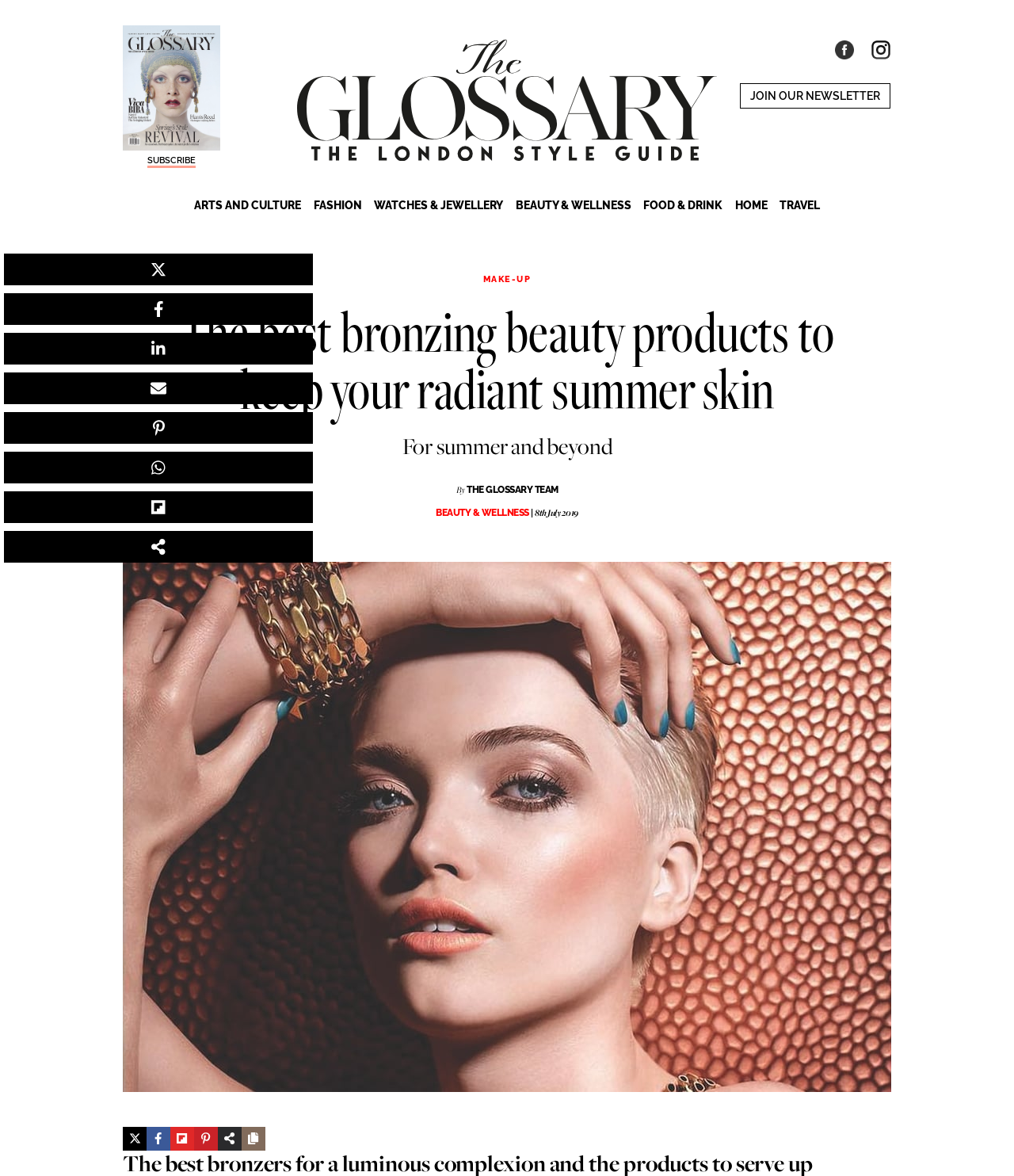Reply to the question with a brief word or phrase: What is the topic of the article?

Bronzing beauty products